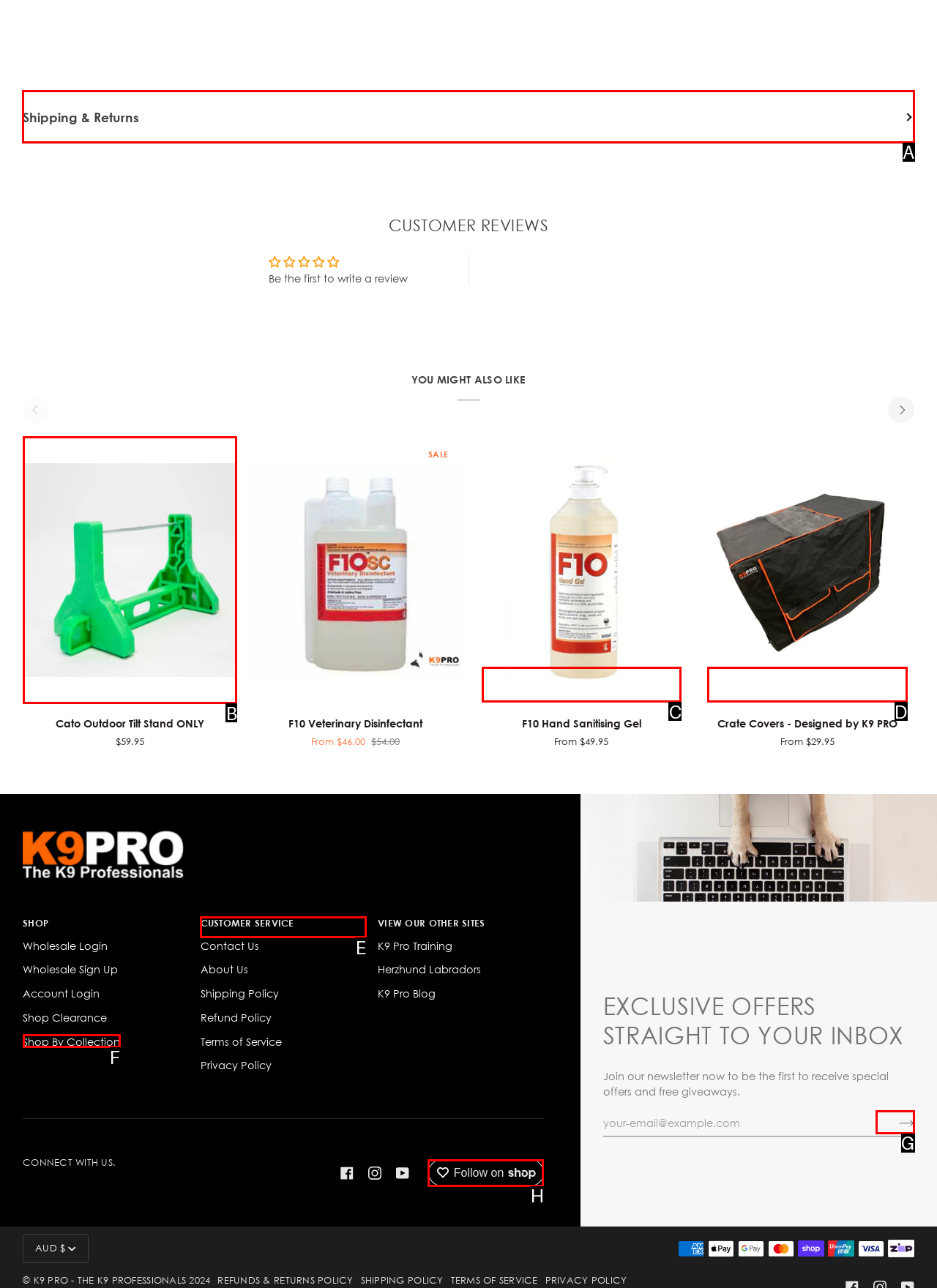Indicate which HTML element you need to click to complete the task: Click 'Shipping & Returns'. Provide the letter of the selected option directly.

A